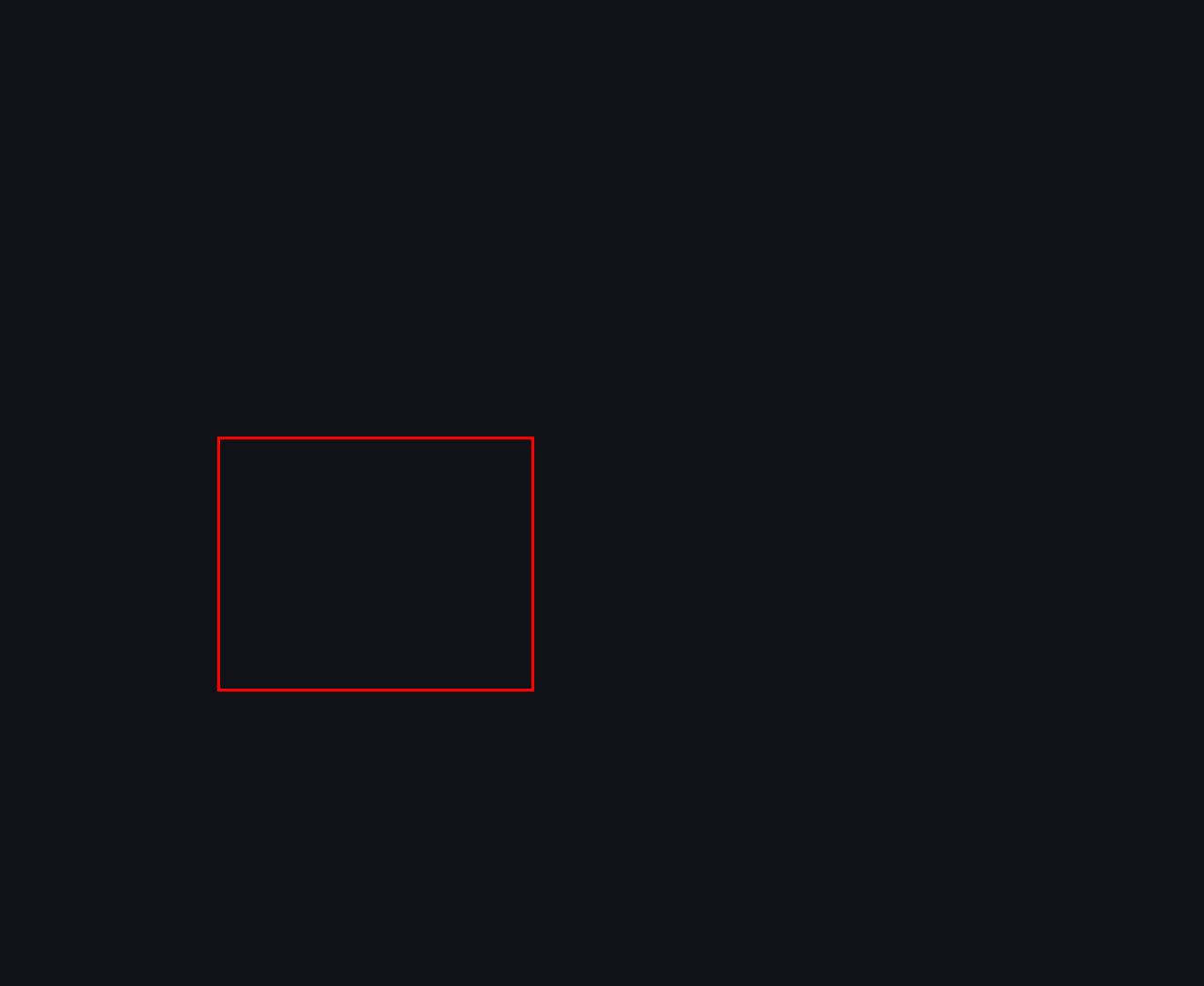You are provided with a webpage screenshot that includes a red rectangle bounding box. Extract the text content from within the bounding box using OCR.

Product Managers and UX Designers often have to discuss important business decisions. It is way more than looking at buttons, positions and colors. It's really about understanding the business, creating the product and still have an eye on details is really difficult to manage. Danny helps you to manage this and make it seem easy and fun. A real inspiration! He has all the skills to create awesome products and make them special.